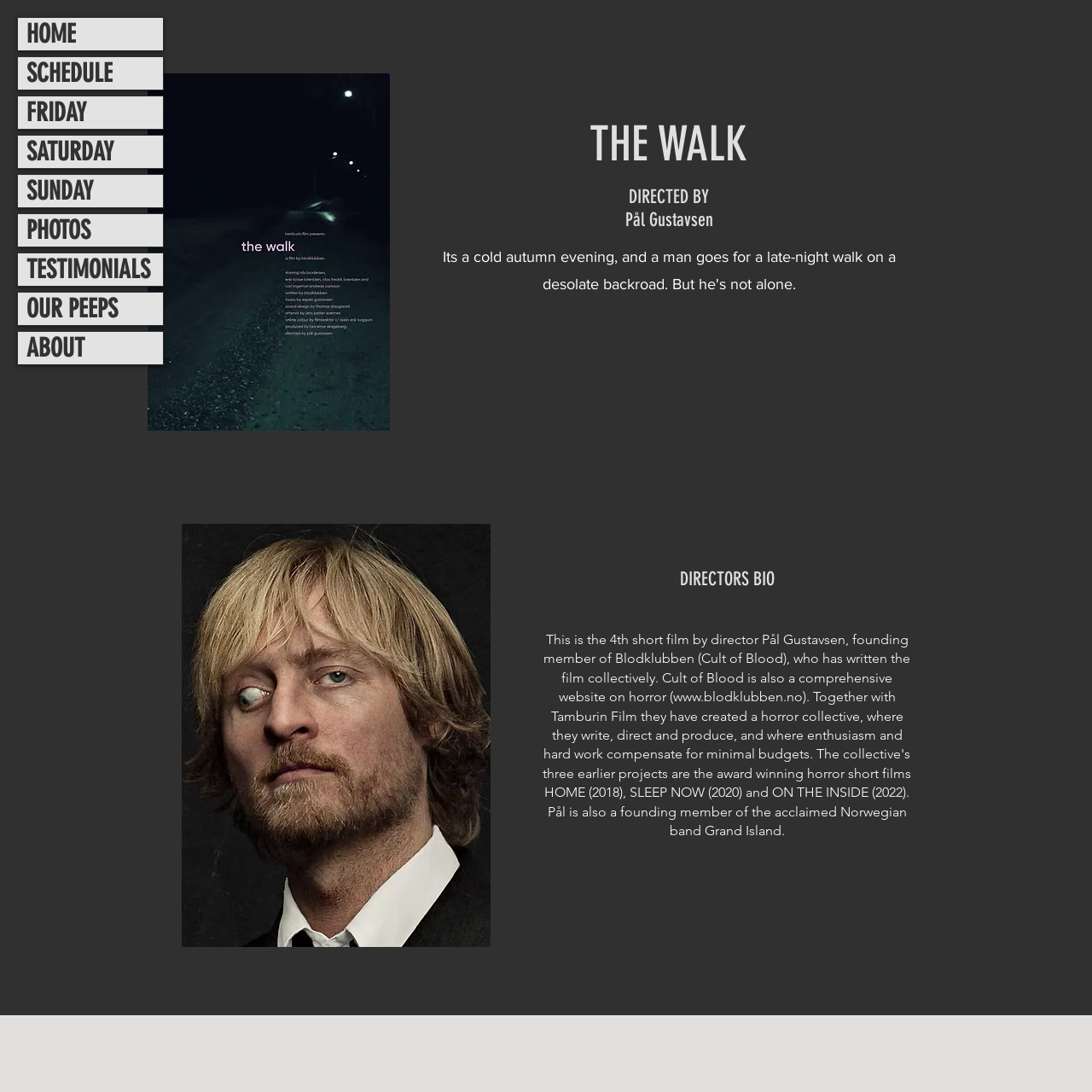Use a single word or phrase to answer the question: 
How many images are there on the page?

2